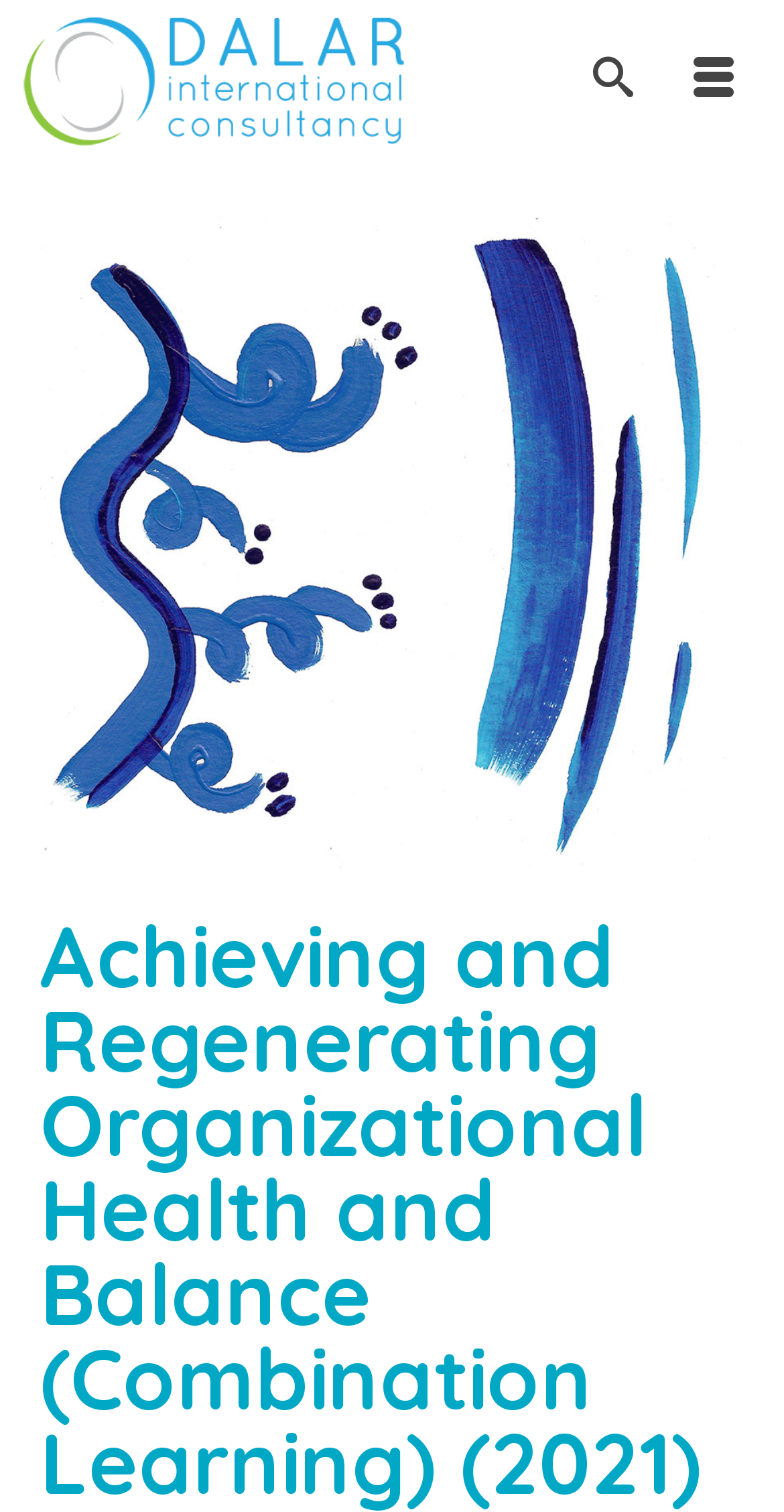What is the purpose of the button at the top right?
Answer the question in as much detail as possible.

I looked at the button element at the top right of the page and found that it has the text 'Menu', indicating that it is used to open a menu.